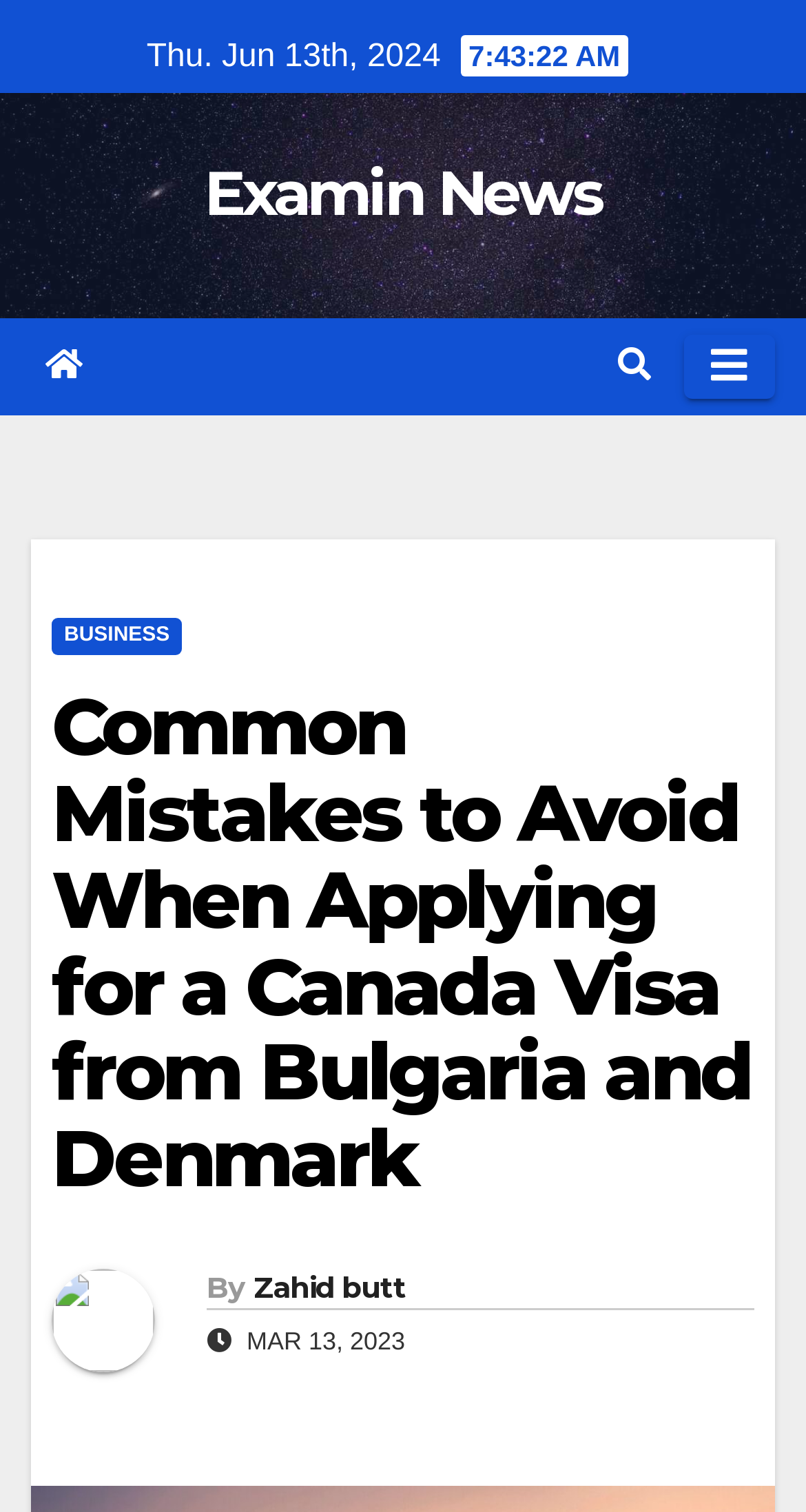Is there a navigation menu?
Analyze the image and deliver a detailed answer to the question.

I found a navigation menu by looking at the button element with the content 'Toggle navigation' and the links below it, which suggests that there is a navigation menu on the webpage.